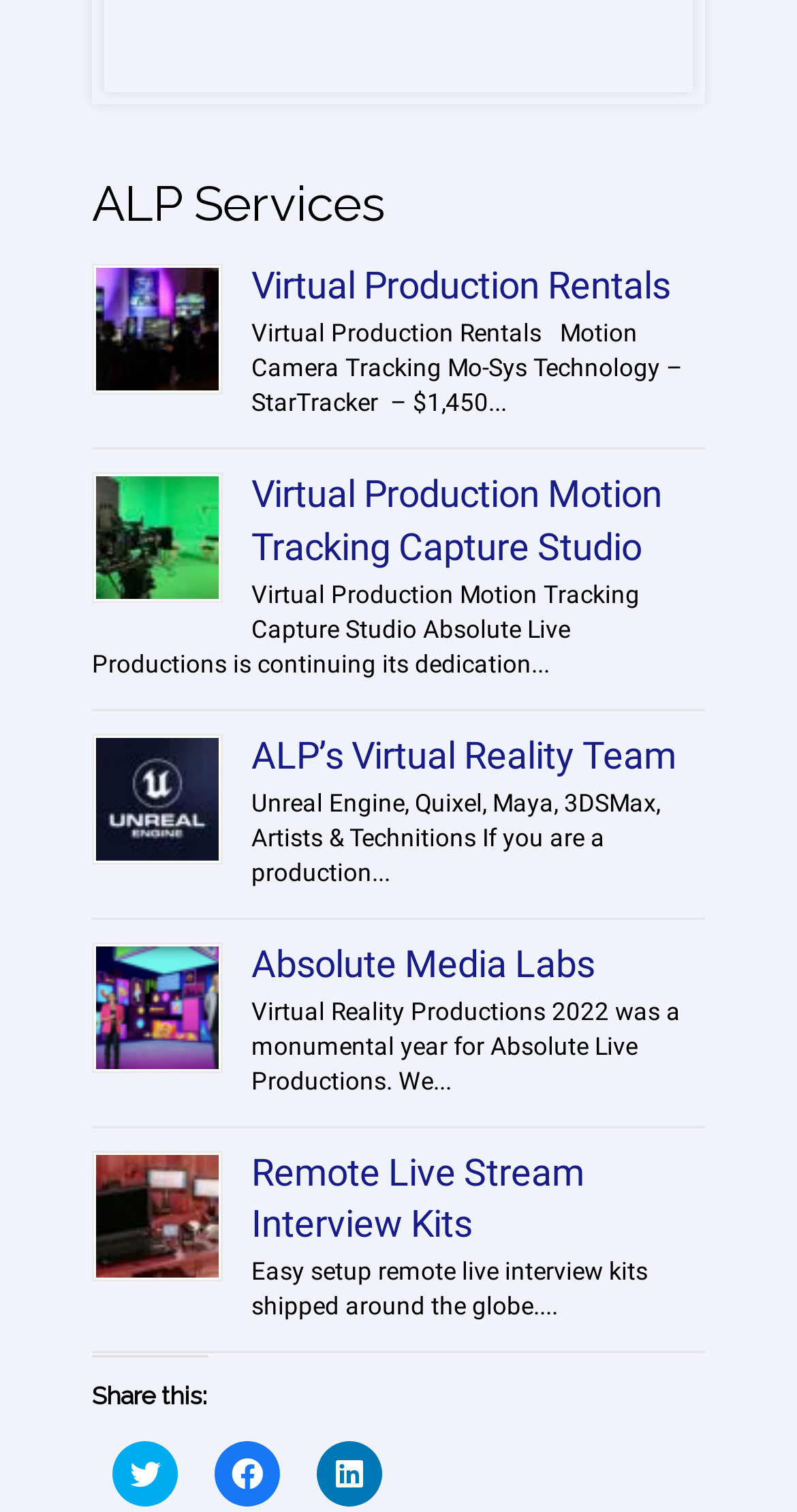What is the purpose of the Remote Live Stream Interview Kit?
Provide a short answer using one word or a brief phrase based on the image.

Easy setup remote live interview kits